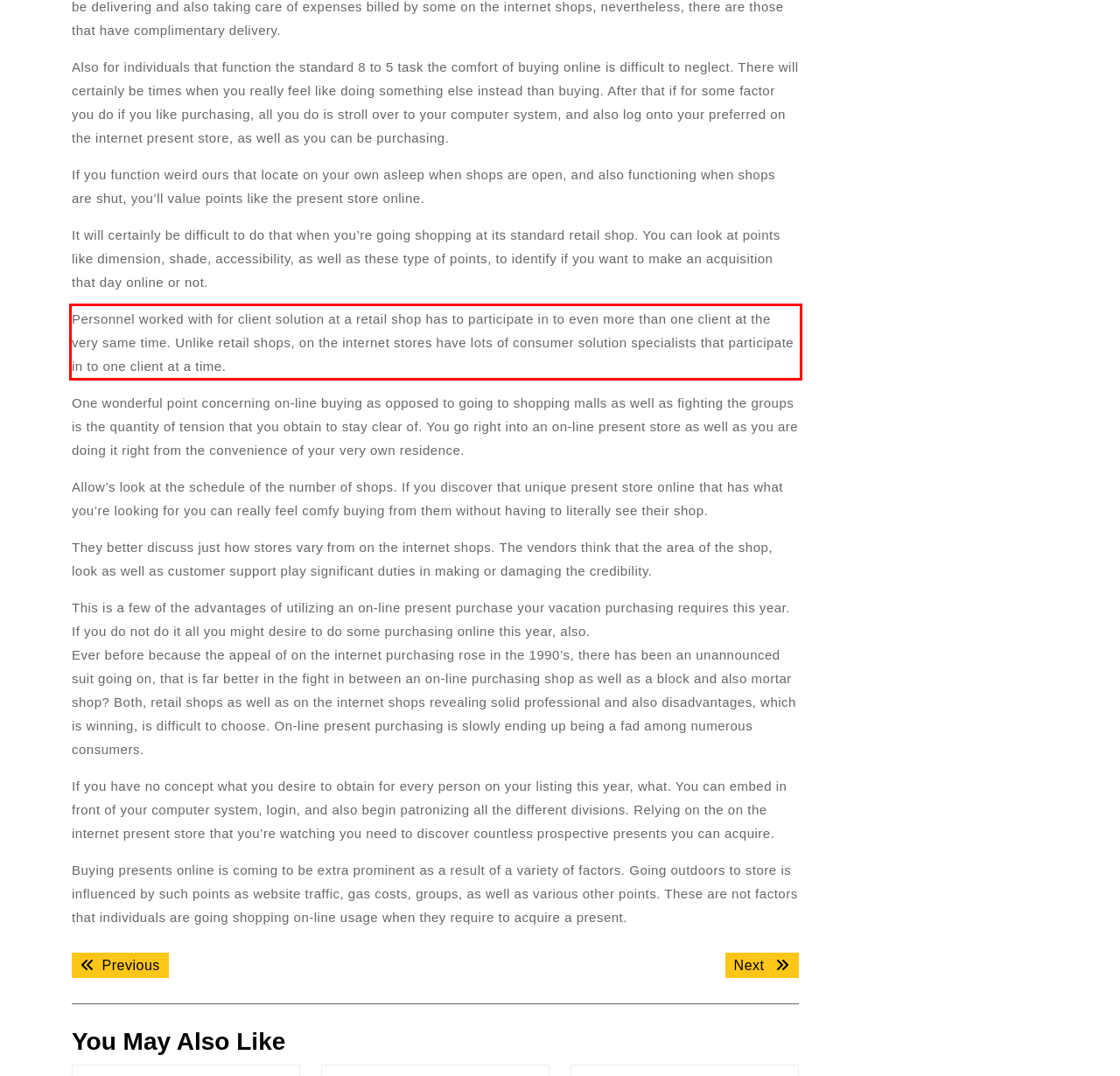You are given a screenshot showing a webpage with a red bounding box. Perform OCR to capture the text within the red bounding box.

Personnel worked with for client solution at a retail shop has to participate in to even more than one client at the very same time. Unlike retail shops, on the internet stores have lots of consumer solution specialists that participate in to one client at a time.